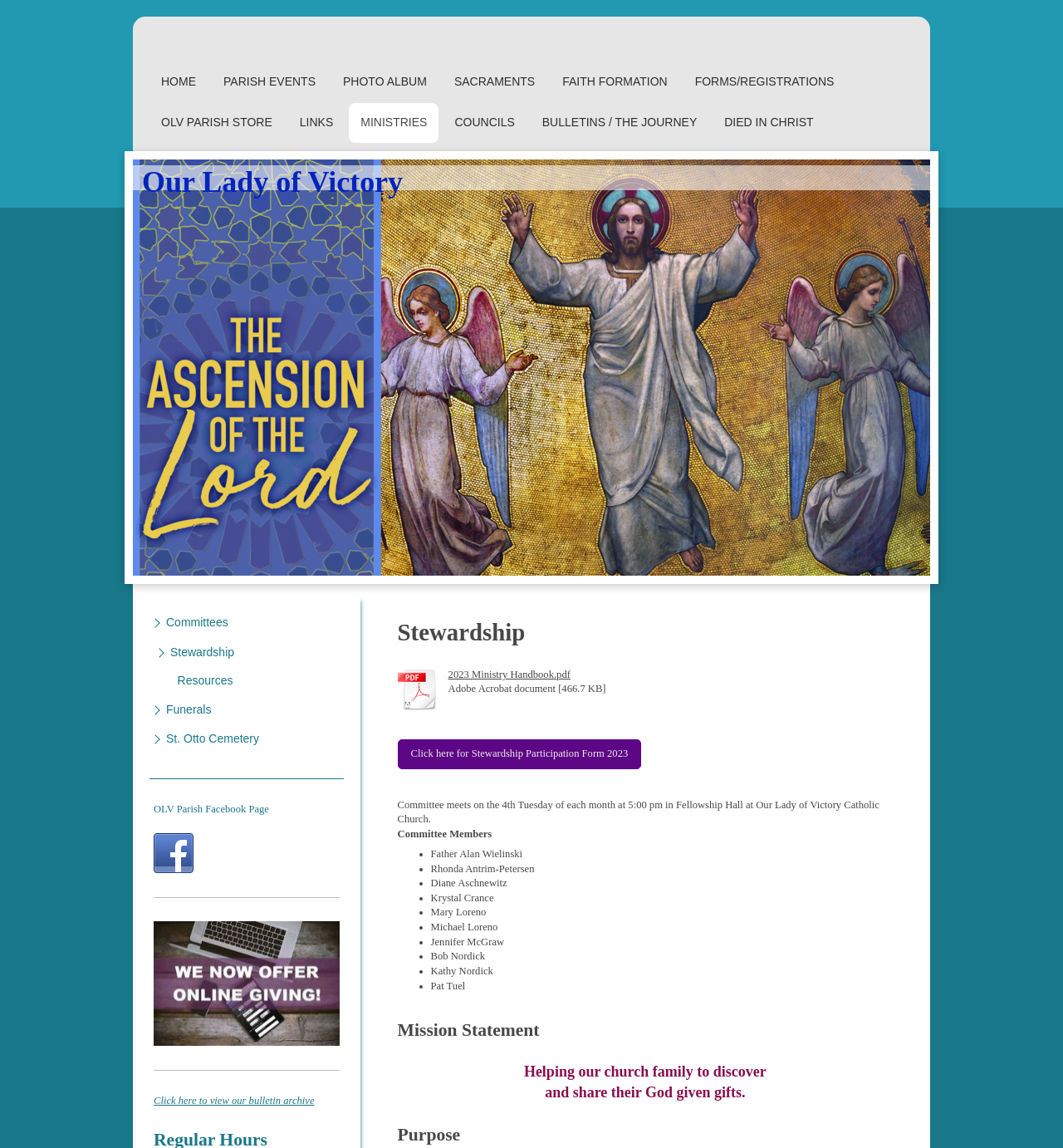Please identify the bounding box coordinates of the element I need to click to follow this instruction: "Download 2023 Ministry Handbook".

[0.422, 0.582, 0.537, 0.592]